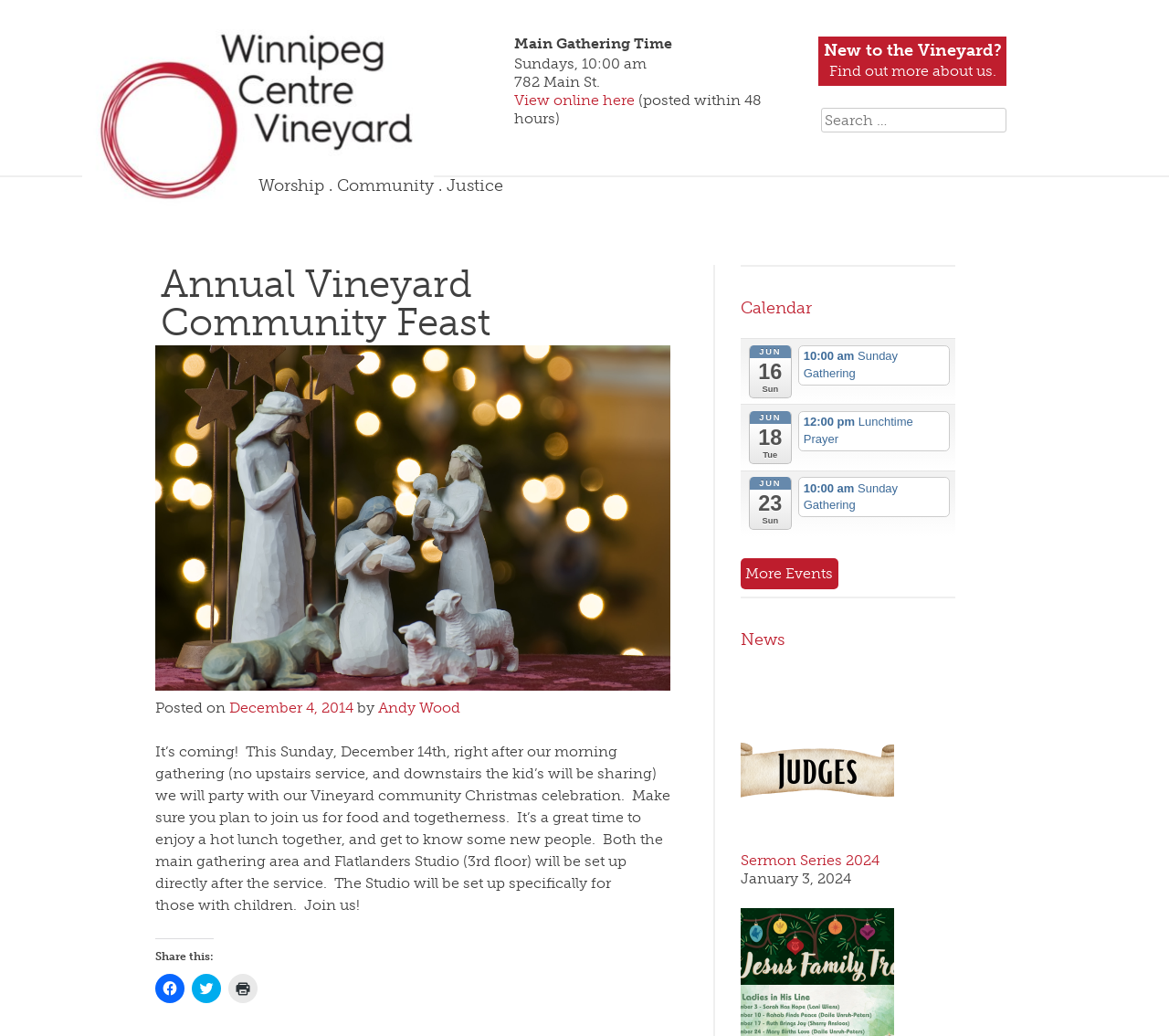Locate the bounding box coordinates of the element to click to perform the following action: 'Read more about Sermon Series 2024'. The coordinates should be given as four float values between 0 and 1, in the form of [left, top, right, bottom].

[0.634, 0.822, 0.752, 0.839]